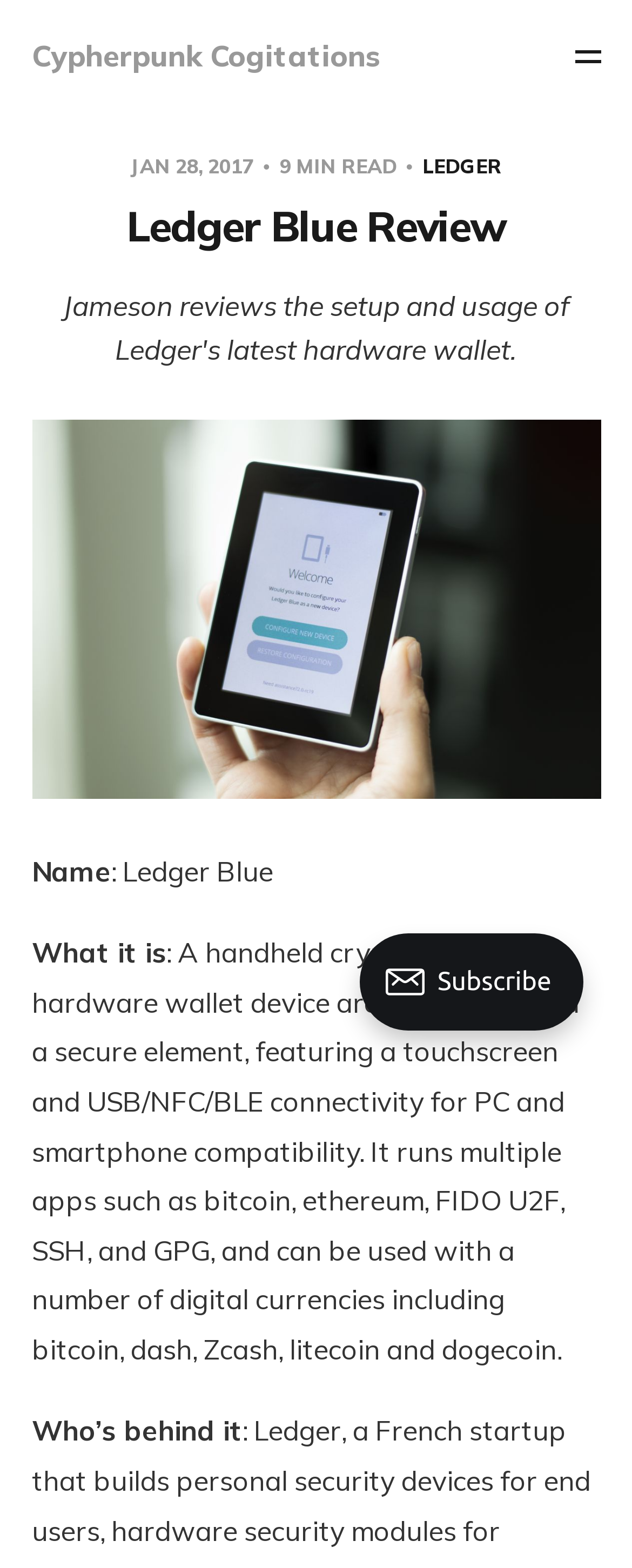What is the purpose of the Ledger Blue device?
Using the image, give a concise answer in the form of a single word or short phrase.

A handheld cryptocurrency hardware wallet device